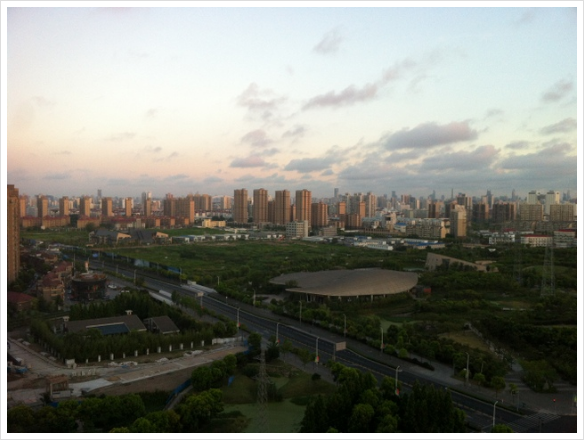What is the dominant color of the sky?
Based on the image, answer the question with as much detail as possible.

The caption describes the sky as 'soft pastel', suggesting a gentle and calming color palette.